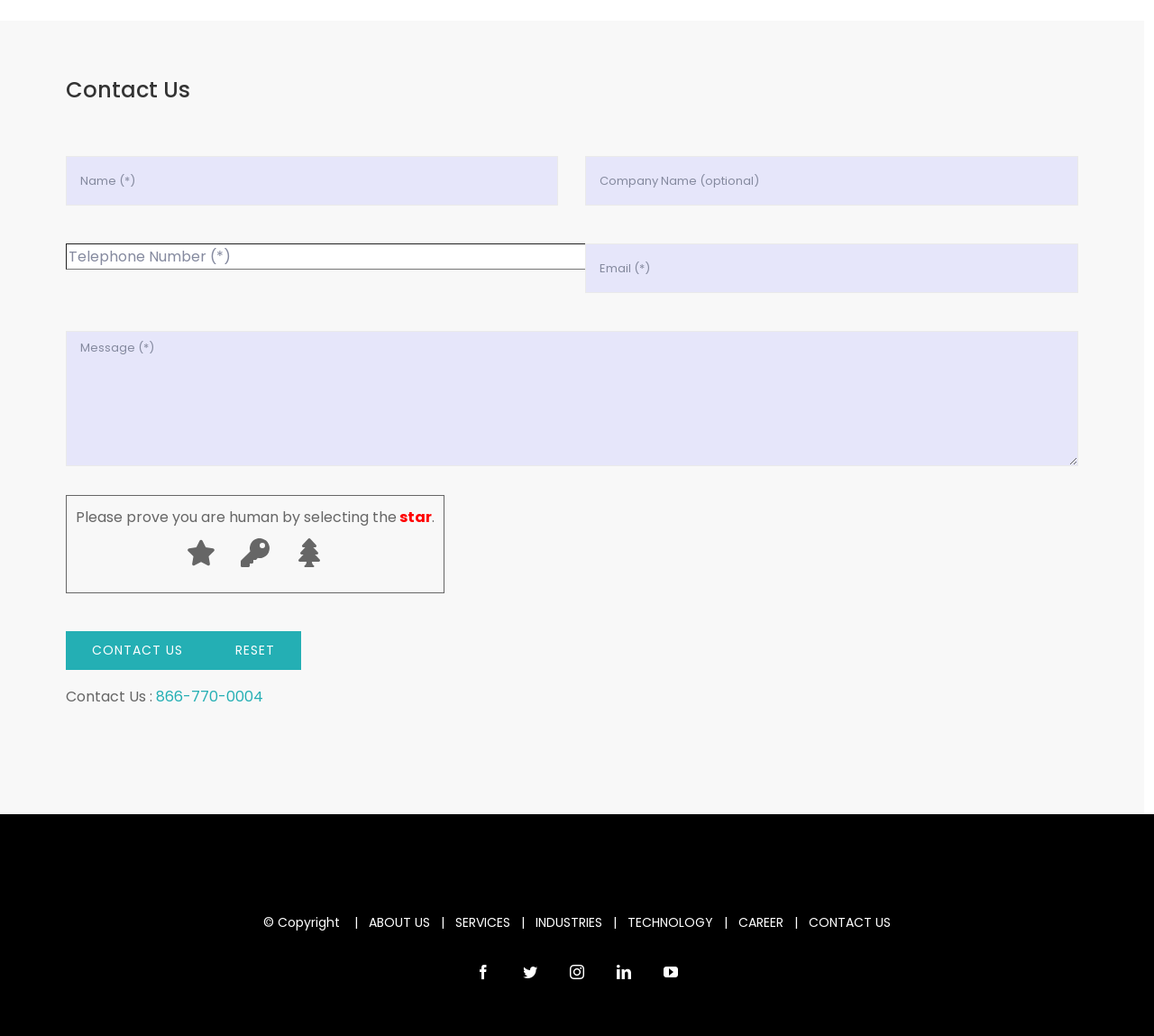Specify the bounding box coordinates of the area to click in order to follow the given instruction: "Call the phone number."

[0.135, 0.662, 0.228, 0.682]